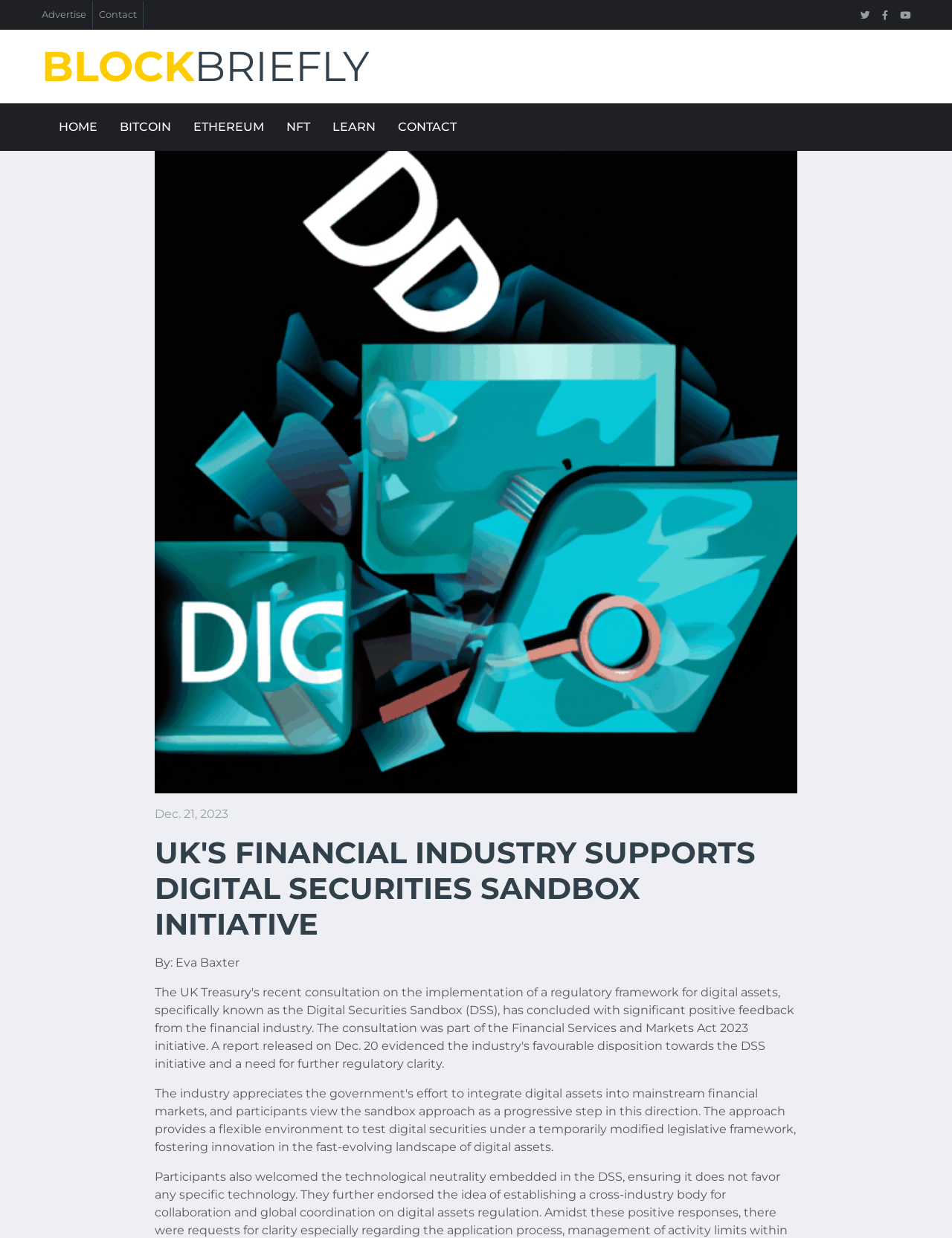Using details from the image, please answer the following question comprehensively:
Who is the author of the article?

I found the author's name by looking at the static text element with the text 'By: Eva Baxter' which is located below the article title.